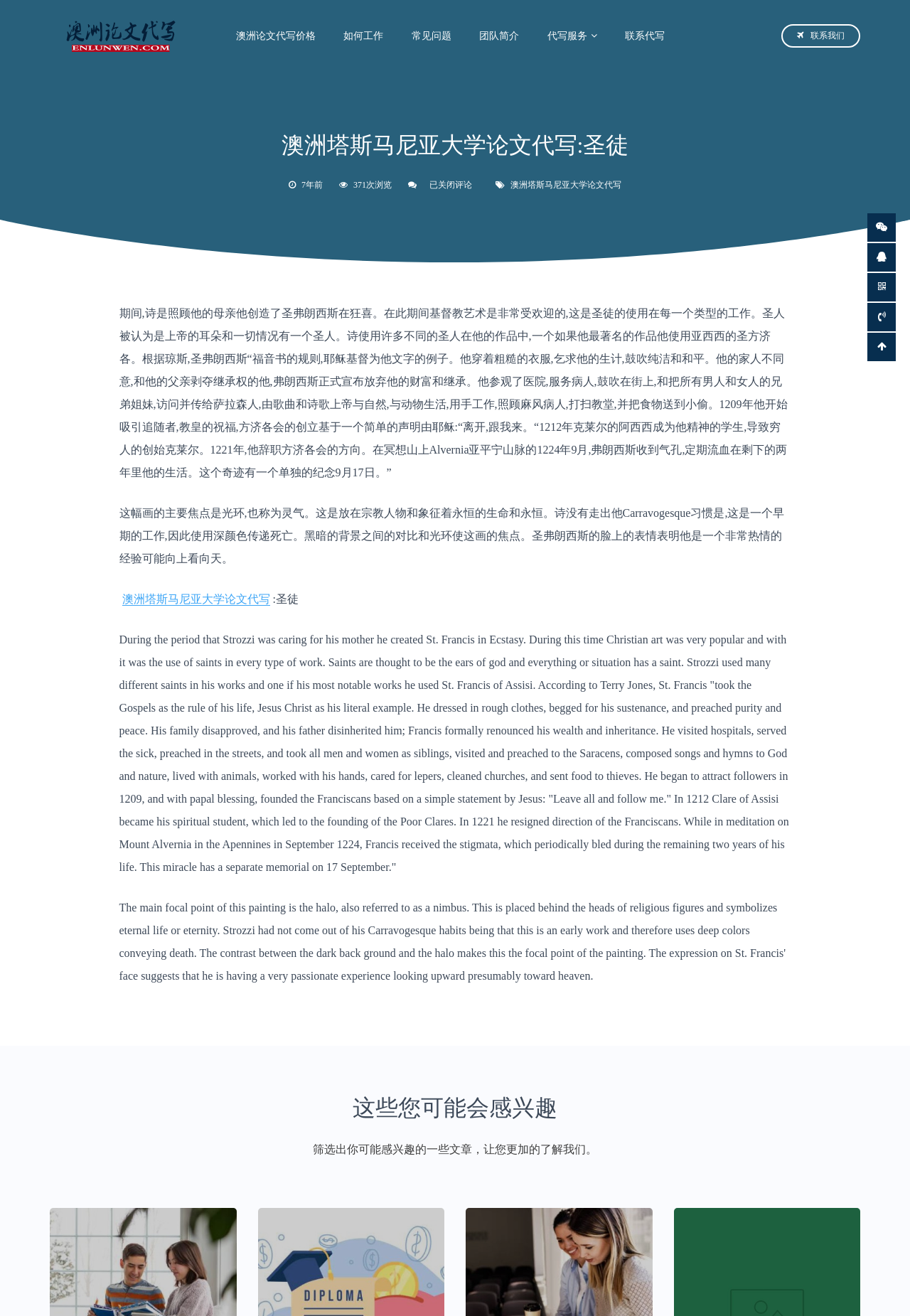What is the name of the saint mentioned in the article?
Using the visual information, respond with a single word or phrase.

St. Francis of Assisi